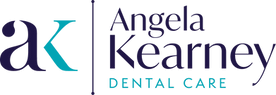What is written in a bold, elegant style?
Answer the question with as much detail as possible.

The full name 'Angela Kearney' is written in a bold, elegant style, which is a part of the logo design and reflects the clinic's commitment to aesthetic dental solutions and patient care.